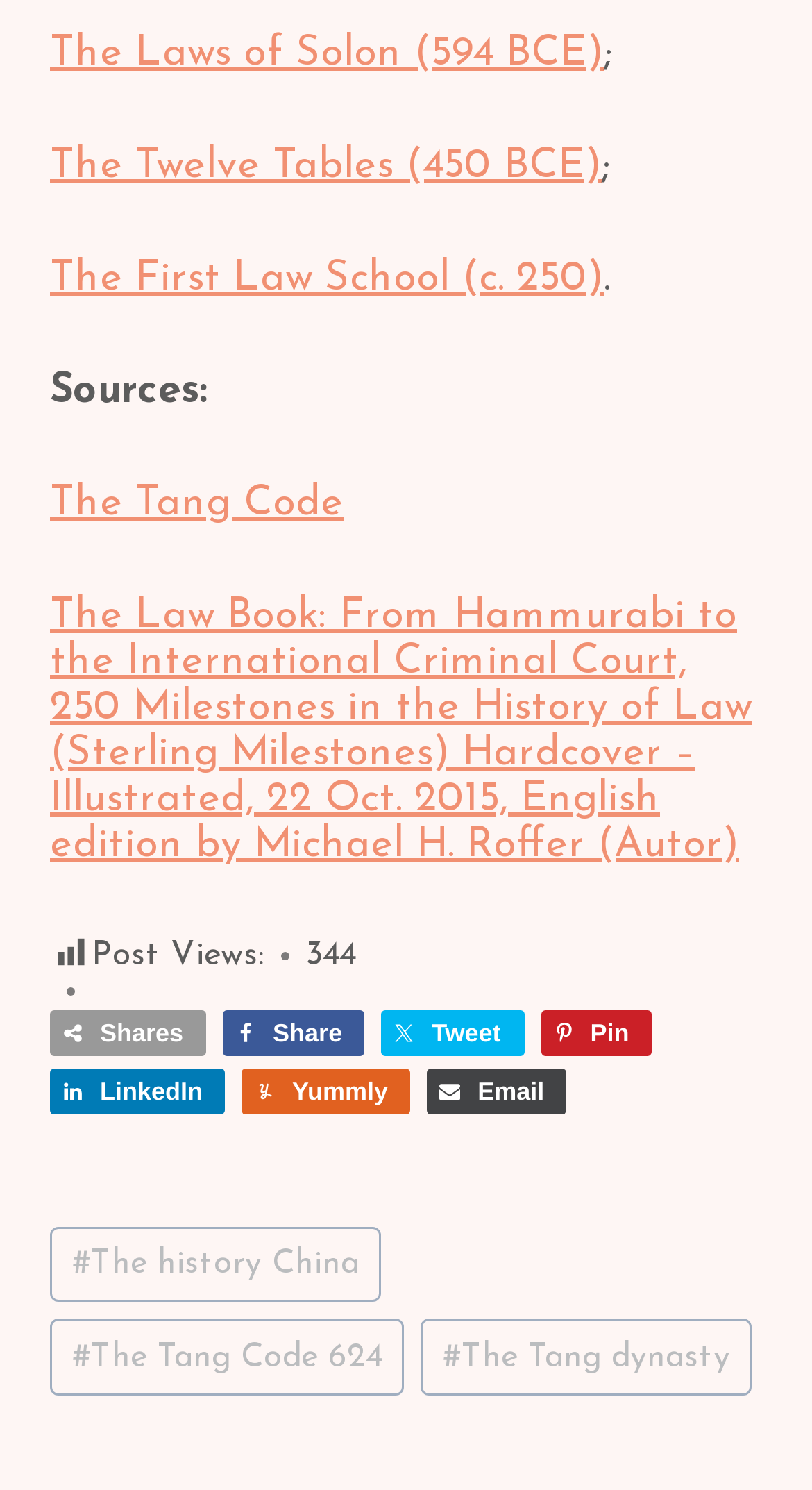Please identify the coordinates of the bounding box for the clickable region that will accomplish this instruction: "Click on The Laws of Solon (594 BCE)".

[0.062, 0.022, 0.744, 0.05]